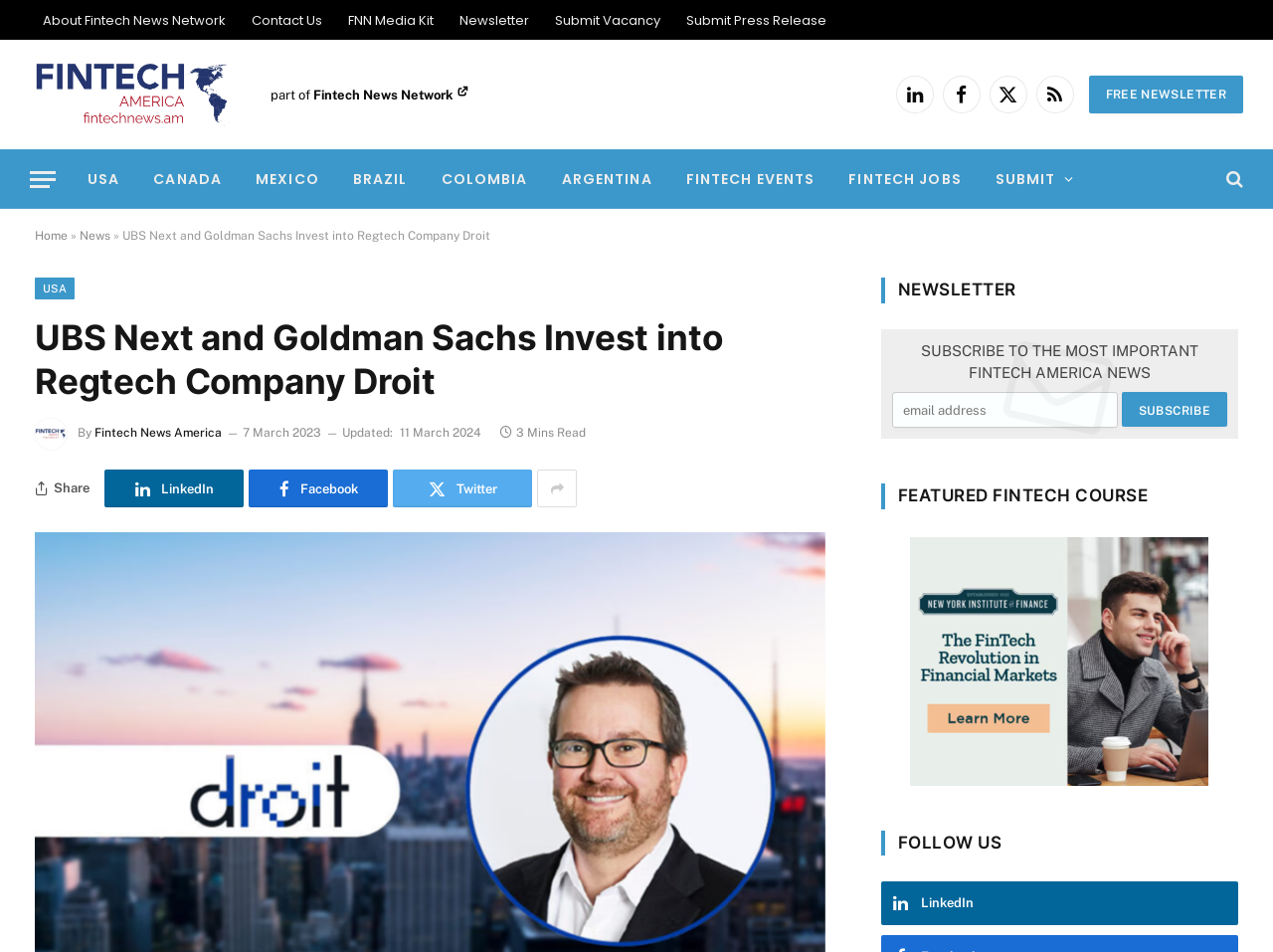Locate the bounding box of the UI element with the following description: "Leer más".

None